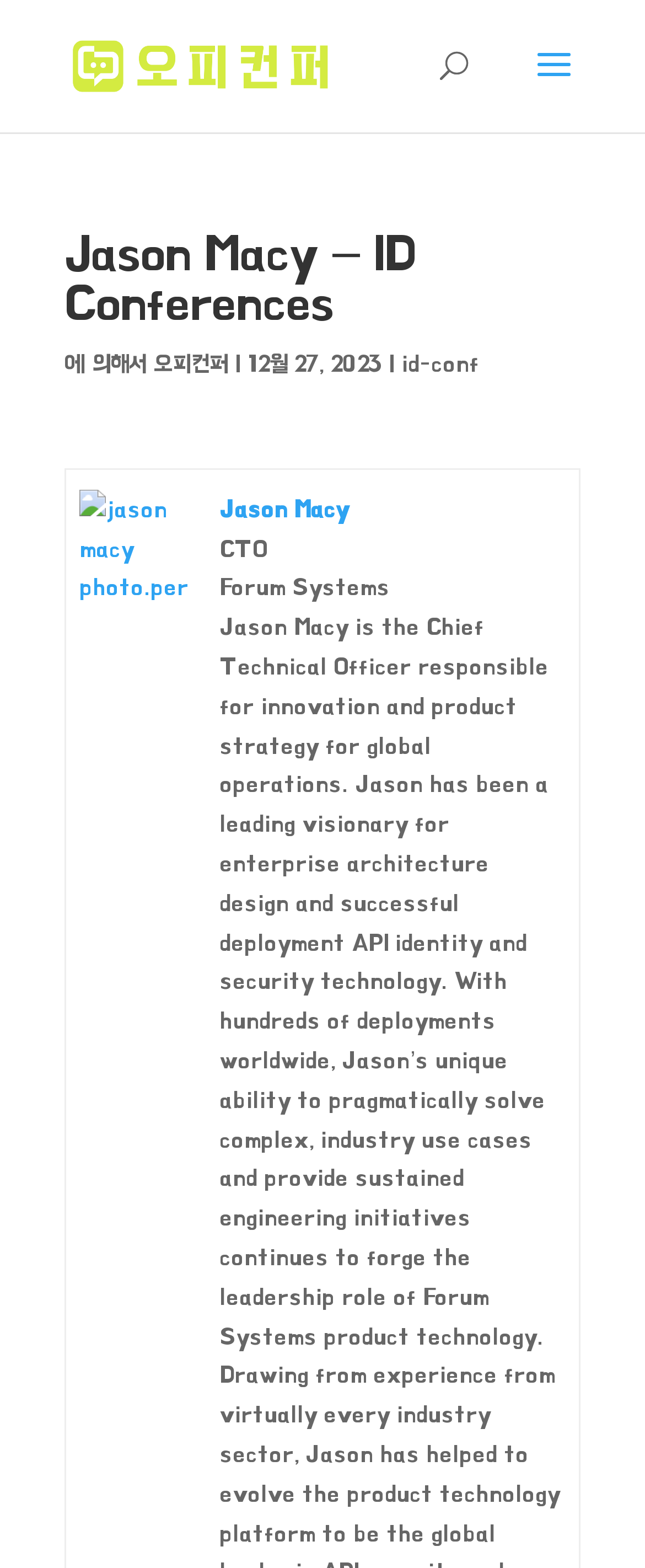What is the type of event associated with Jason Macy?
Answer the question with a detailed explanation, including all necessary information.

The word 'Conferences' is mentioned in the heading 'Jason Macy – ID Conferences', which suggests that Jason Macy is associated with conferences or events of some kind.